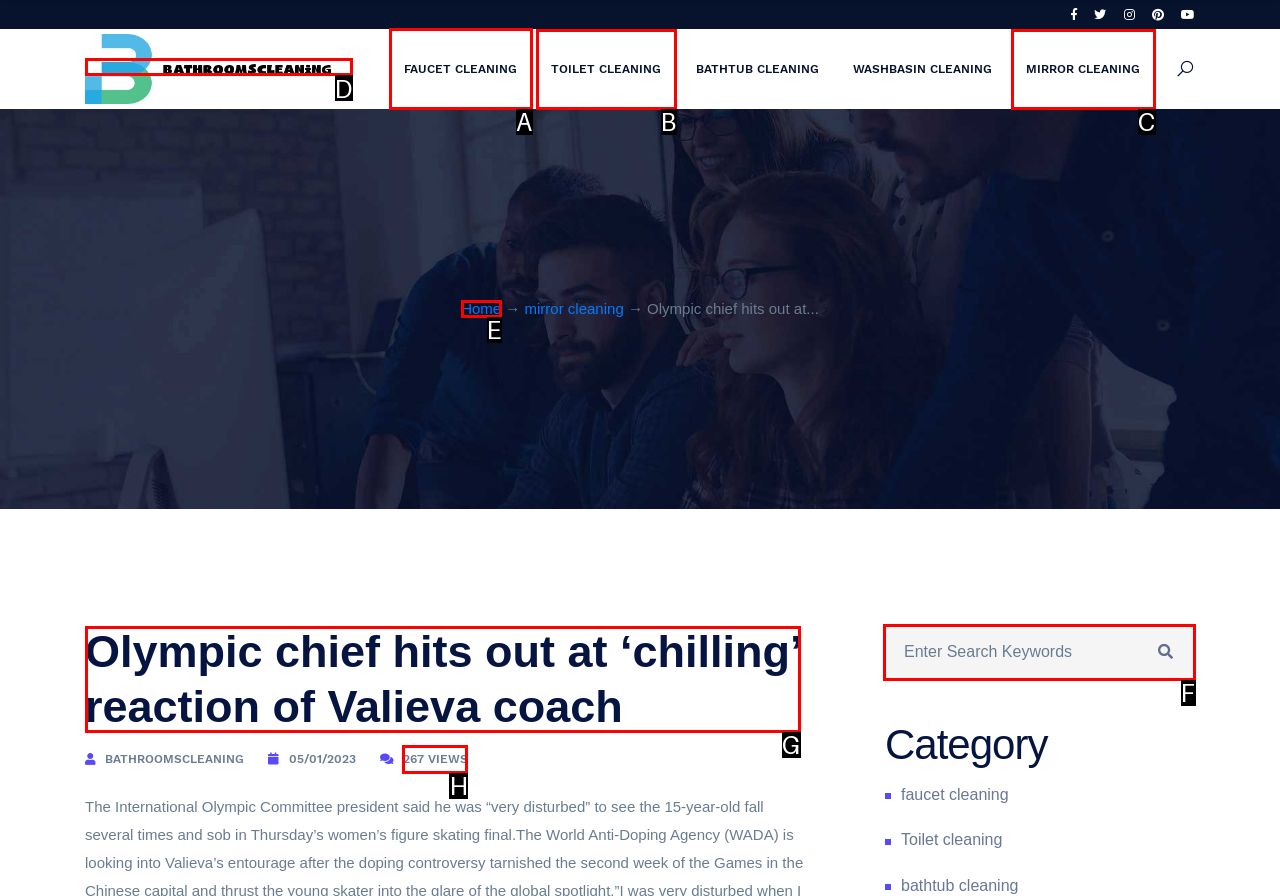Point out the correct UI element to click to carry out this instruction: go to 'FAUCET CLEANING' page
Answer with the letter of the chosen option from the provided choices directly.

A